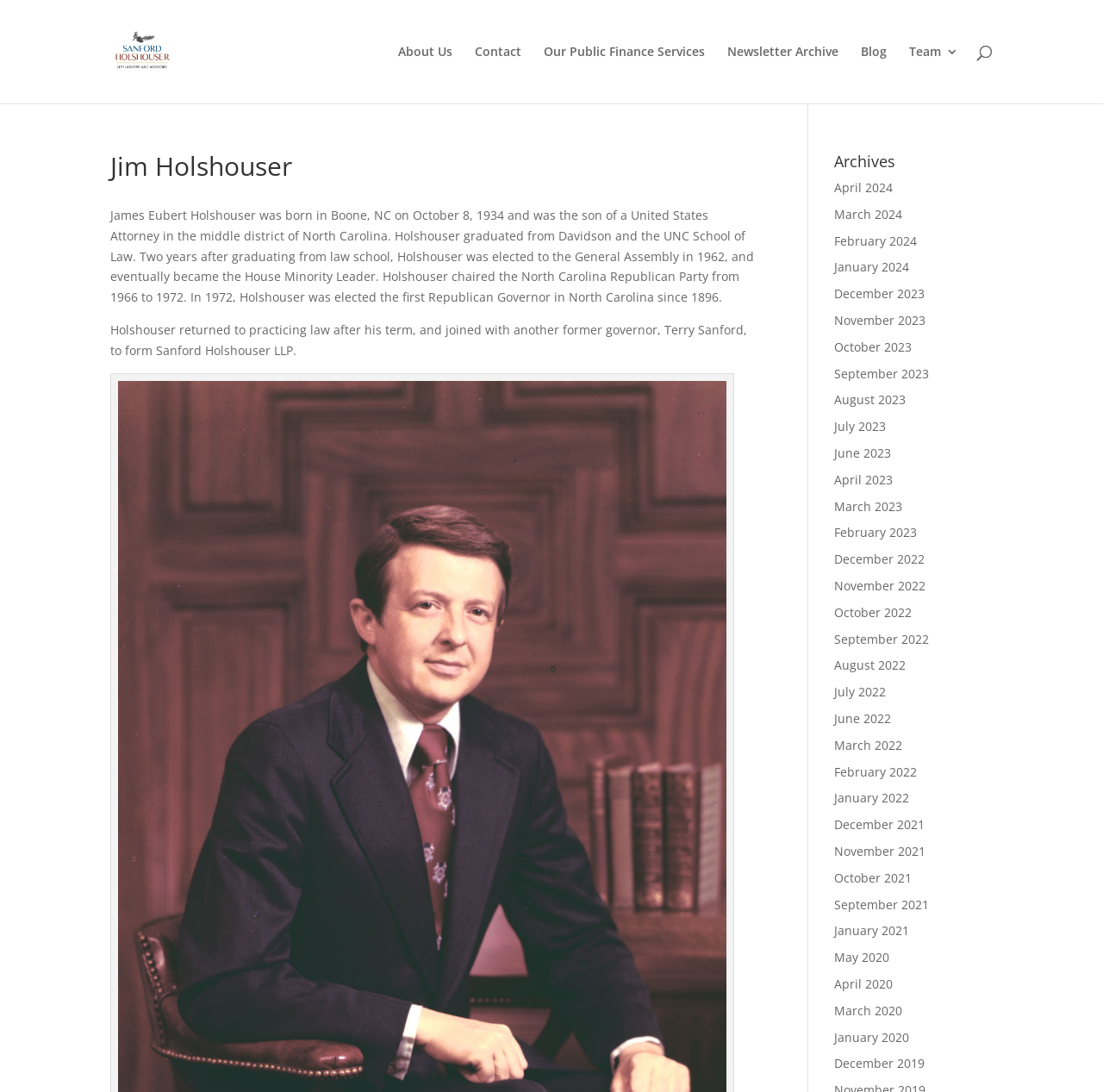What is the profession of Jim Holshouser's father?
Give a detailed and exhaustive answer to the question.

According to the webpage, 'Holshouser was born in Boone, NC on October 8, 1934 and was the son of a United States Attorney in the middle district of North Carolina.' This shows that Jim Holshouser's father was a United States Attorney.